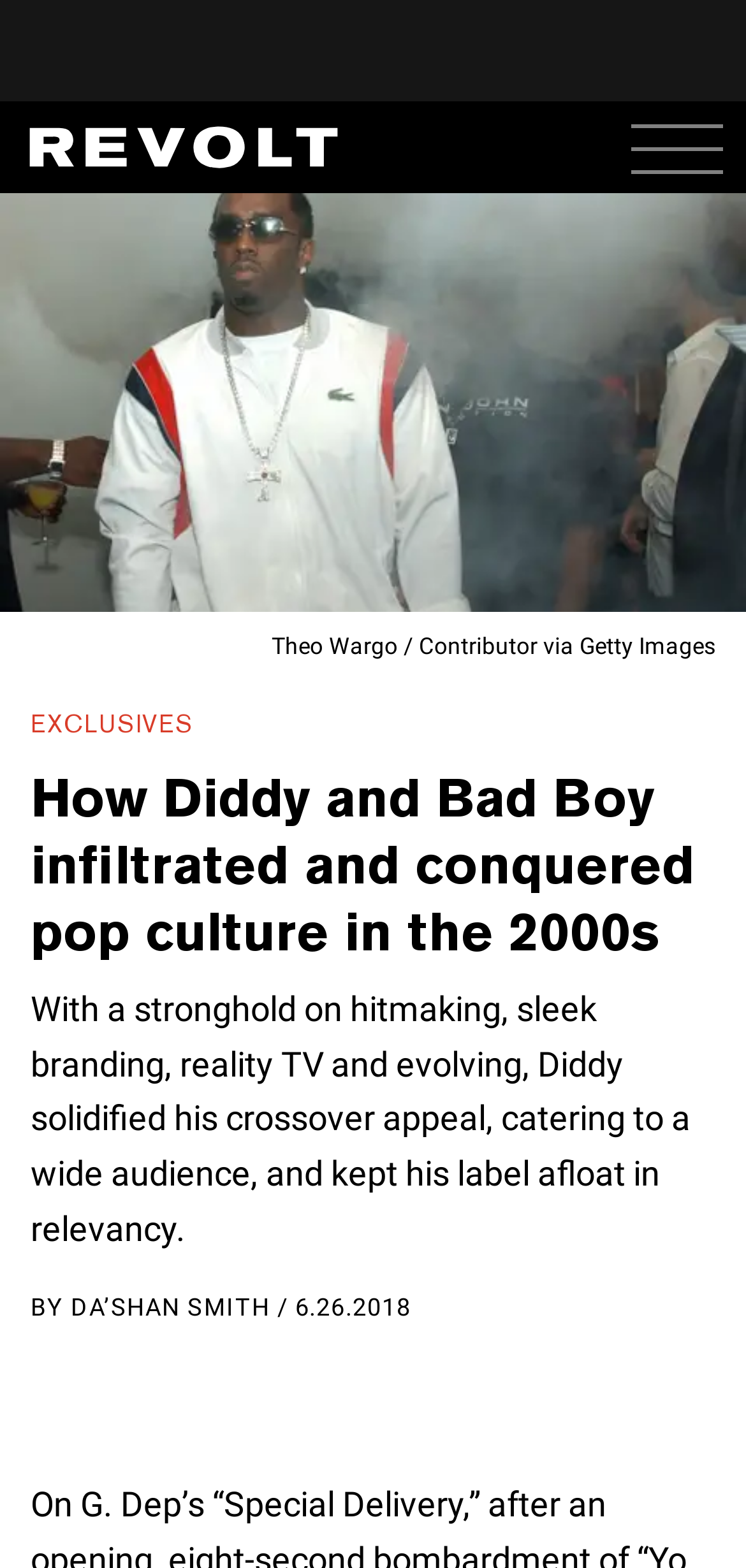Illustrate the webpage's structure and main components comprehensively.

The webpage is an article about Diddy and Bad Boy's impact on pop culture in the 2000s. At the top of the page, there is a large image of Sean Diddy Combs, taking up almost the entire width of the page. Below the image, there is a caption crediting the photo to Theo Wargo / Contributor via Getty Images. 

To the left of the image, there is a link labeled "EXCLUSIVES". The main title of the article, "How Diddy and Bad Boy infiltrated and conquered pop culture in the 2000s", is displayed prominently below the image. 

Following the title, there is a summary of the article, which describes how Diddy solidified his crossover appeal and kept his label relevant. The author's name, DA'SHAN SMITH, is displayed below the summary, along with the date of publication, 6.26.2018.